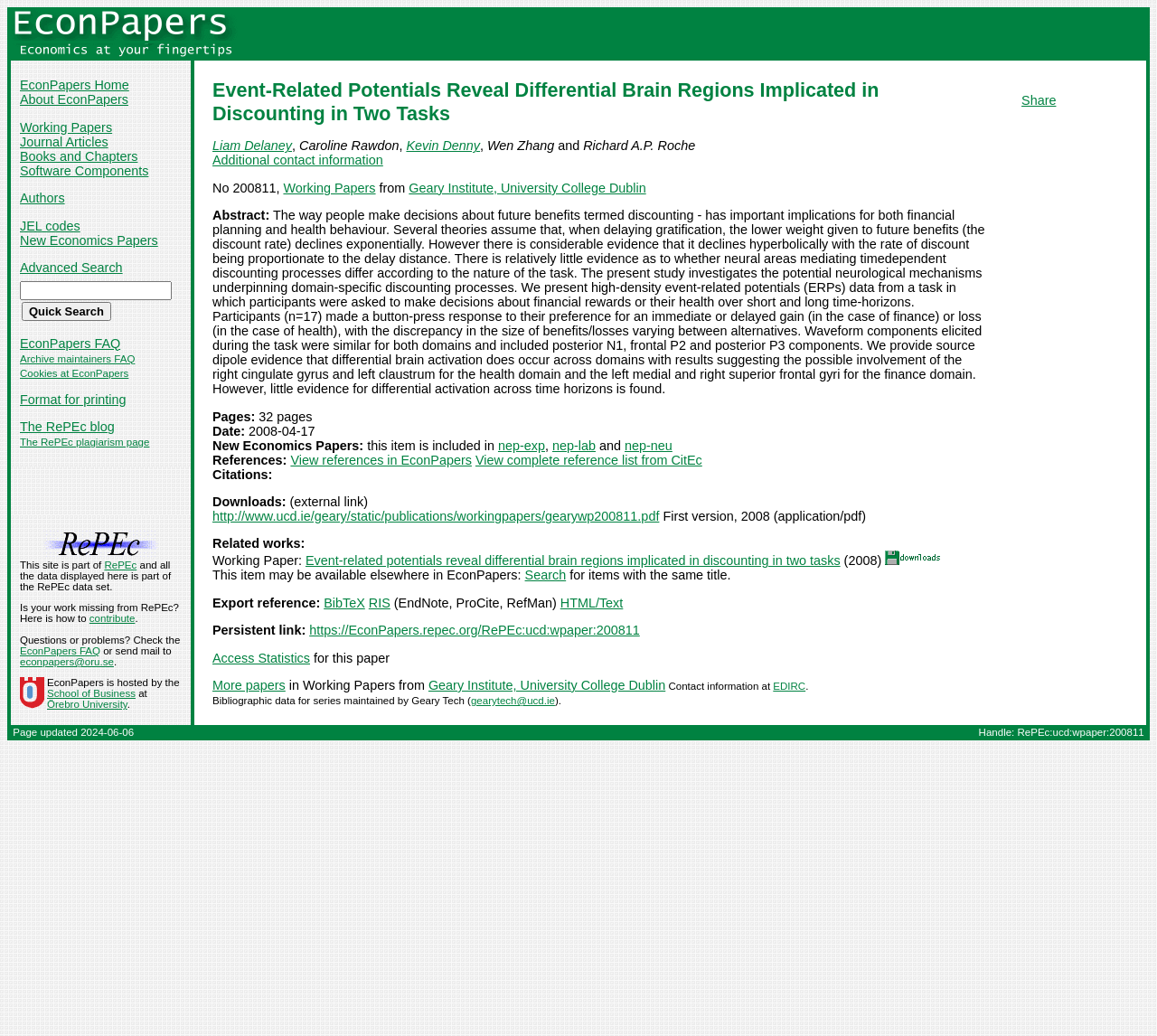Please indicate the bounding box coordinates for the clickable area to complete the following task: "Click on the 'Quick Search' button". The coordinates should be specified as four float numbers between 0 and 1, i.e., [left, top, right, bottom].

[0.019, 0.292, 0.096, 0.31]